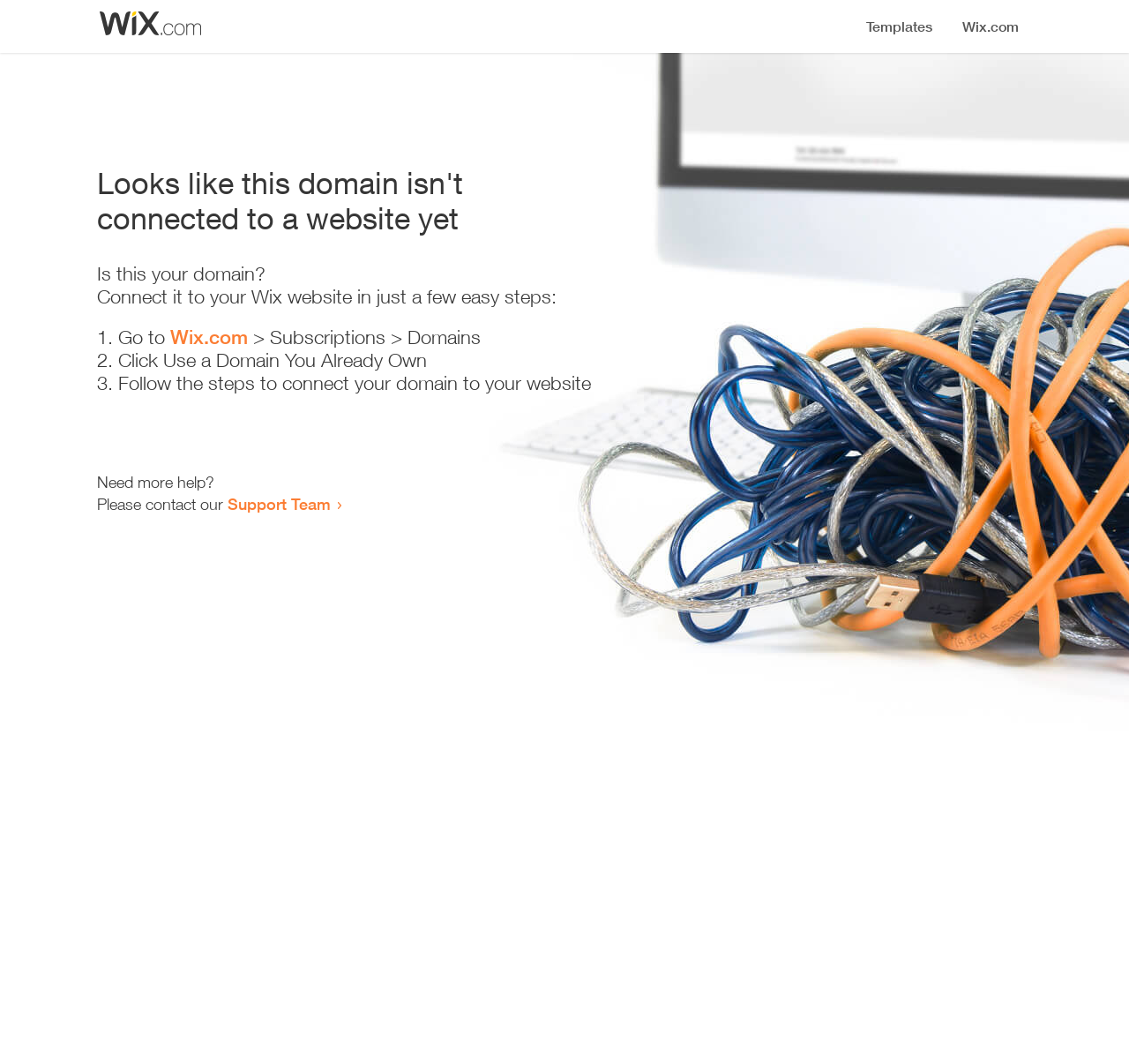What is the first step to connect the domain?
Using the picture, provide a one-word or short phrase answer.

Go to Wix.com